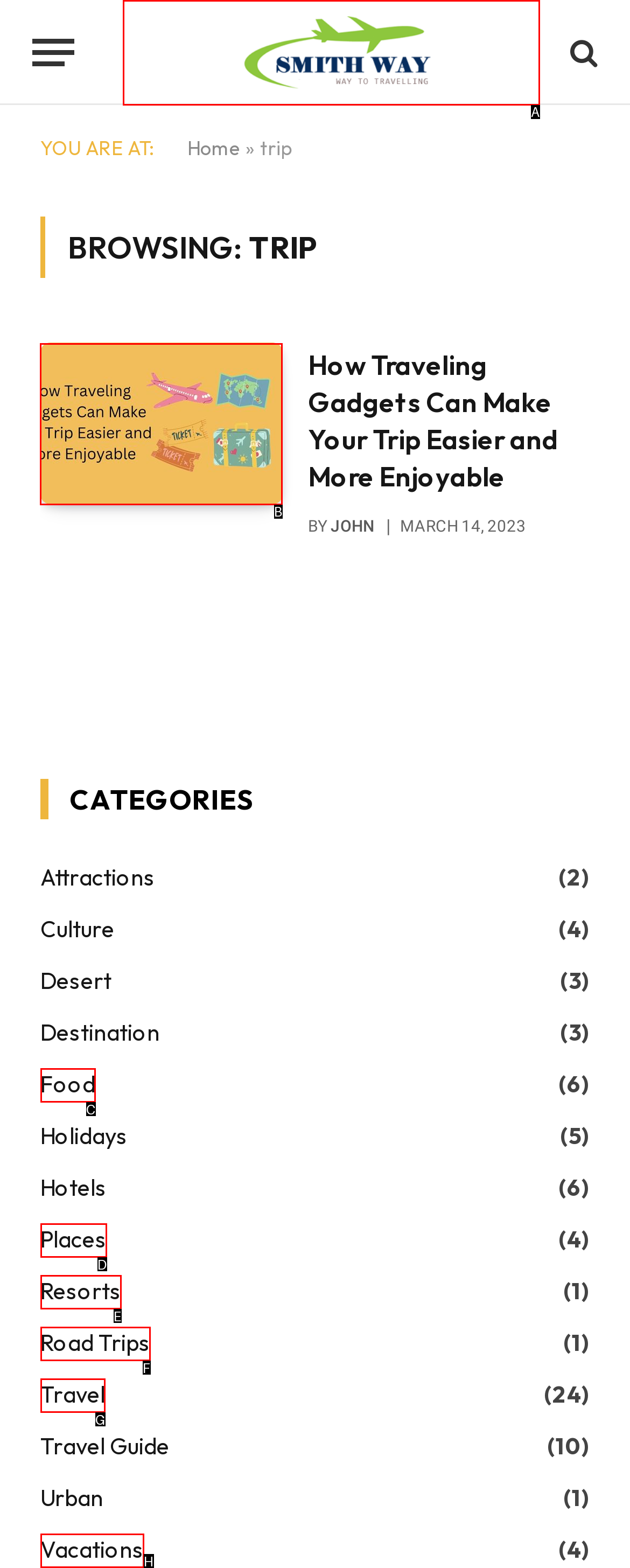Select the proper HTML element to perform the given task: Read the article 'How Traveling Gadgets Can Make Your Trip Easier and More Enjoyable' Answer with the corresponding letter from the provided choices.

B